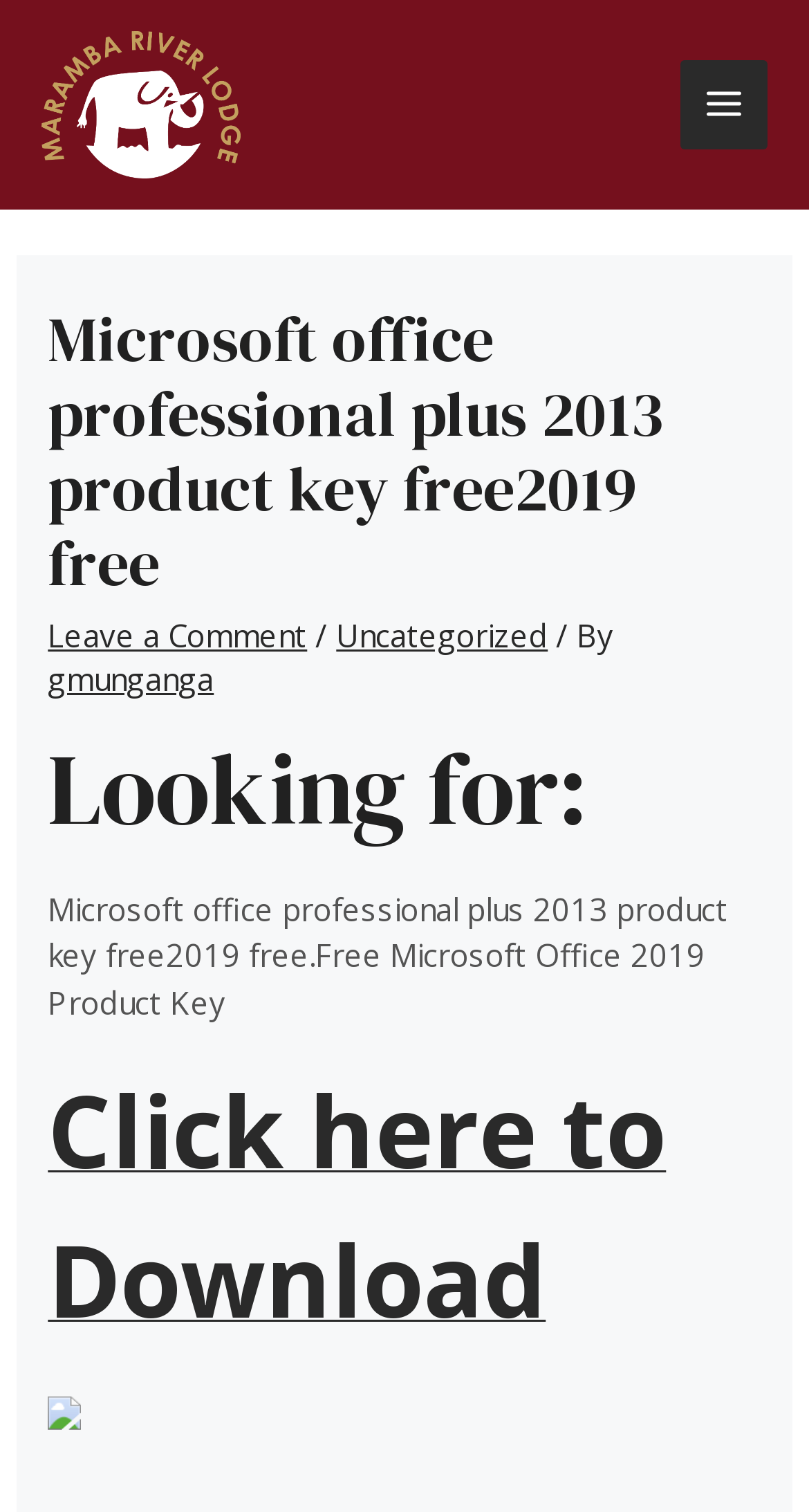What is the main topic of the webpage?
Please provide a comprehensive answer to the question based on the webpage screenshot.

The main topic of the webpage is Microsoft Office product key, as indicated by the heading 'Microsoft office professional plus 2013 product key free2019 free' and the text 'Looking for: Microsoft office professional plus 2013 product key free2019 free'.